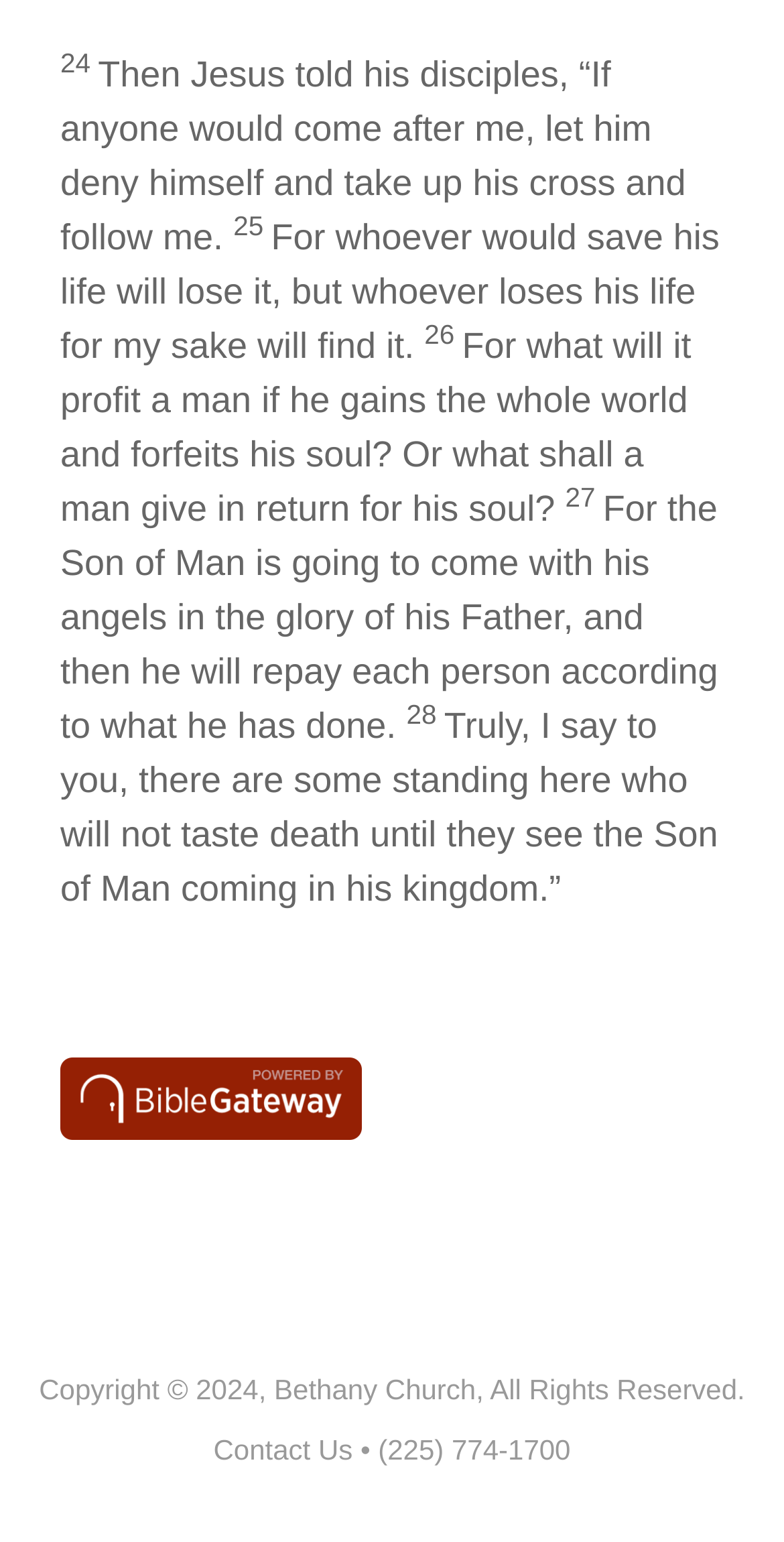Provide a short answer to the following question with just one word or phrase: How many verses are quoted in this passage?

5